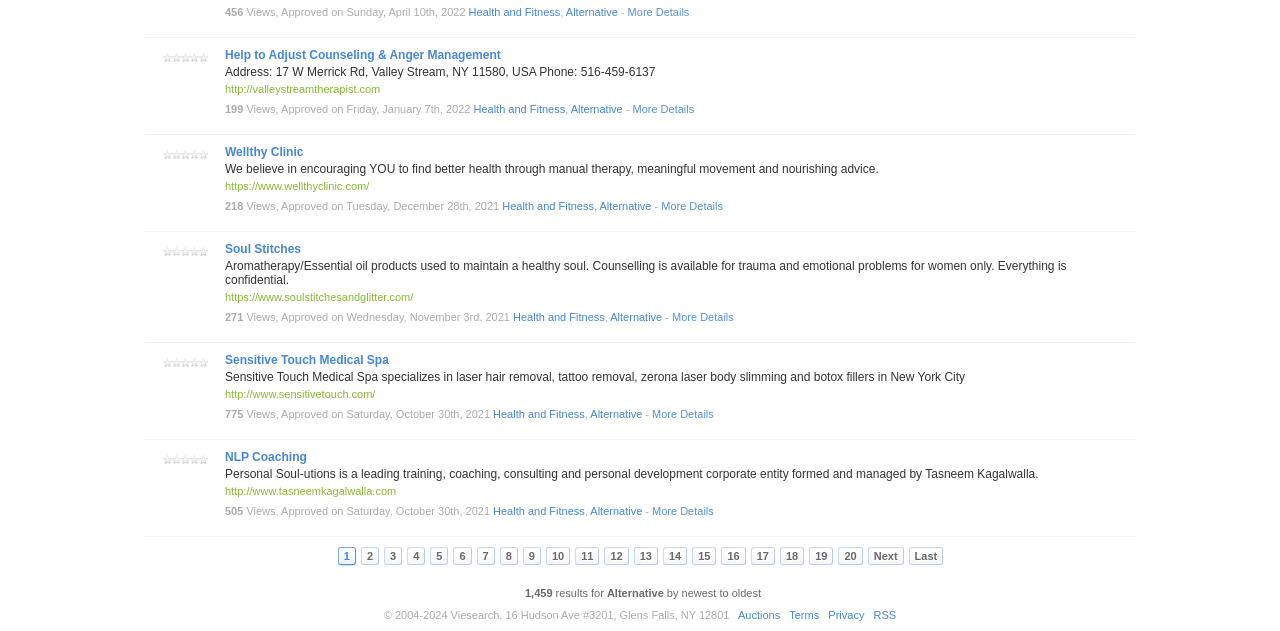Find the bounding box coordinates of the clickable region needed to perform the following instruction: "Go to page 2". The coordinates should be provided as four float numbers between 0 and 1, i.e., [left, top, right, bottom].

[0.282, 0.867, 0.296, 0.895]